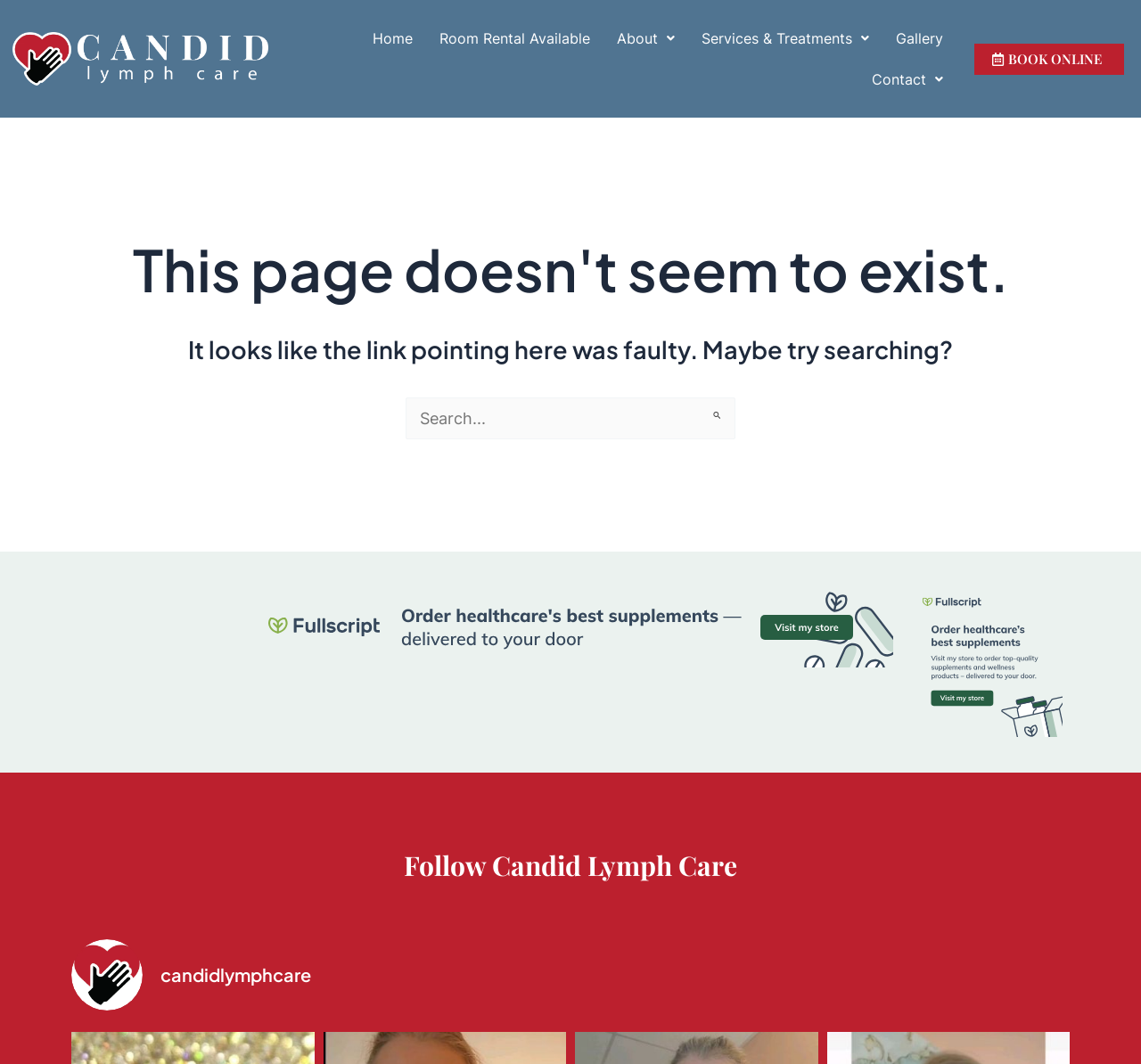Find the bounding box coordinates of the element to click in order to complete the given instruction: "Book online."

[0.854, 0.041, 0.985, 0.07]